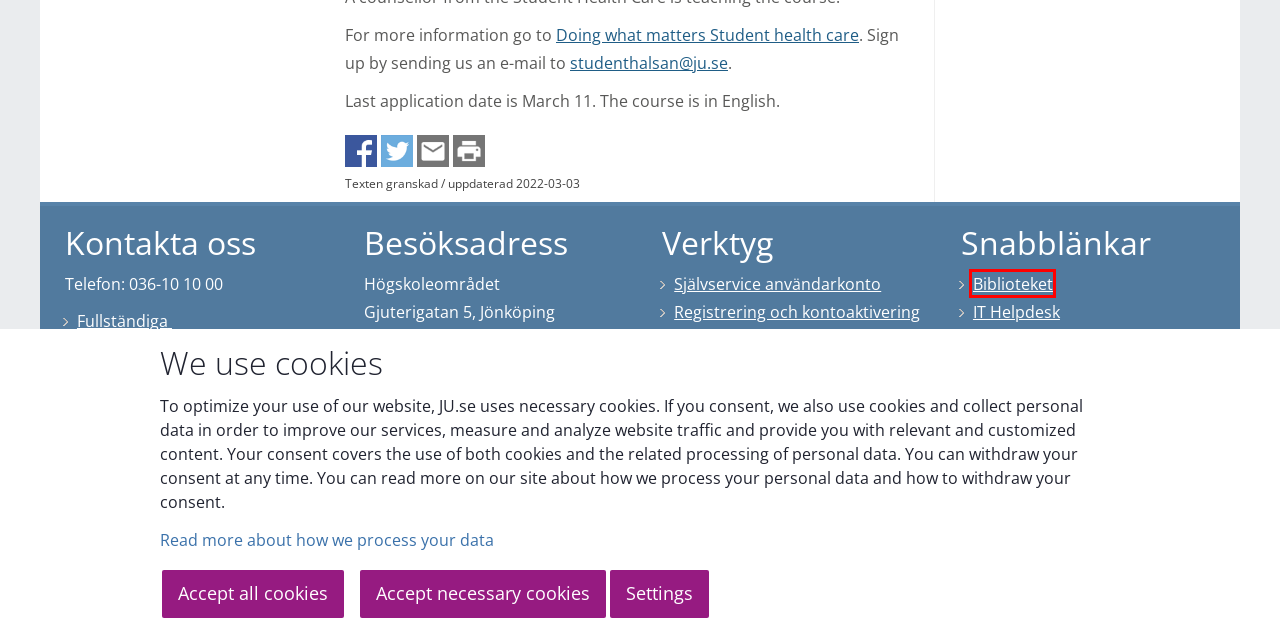Consider the screenshot of a webpage with a red bounding box around an element. Select the webpage description that best corresponds to the new page after clicking the element inside the red bounding box. Here are the candidates:
A. Karriär - Jönköping University
B. Studentwebb
C. Prenumeration - Aktuellt - Jönköping University
D. Högskolebiblioteket
E. Jönköping University
F. Exchange - Jönköping University
G. Kontakt - Jönköping University
H. My account

D